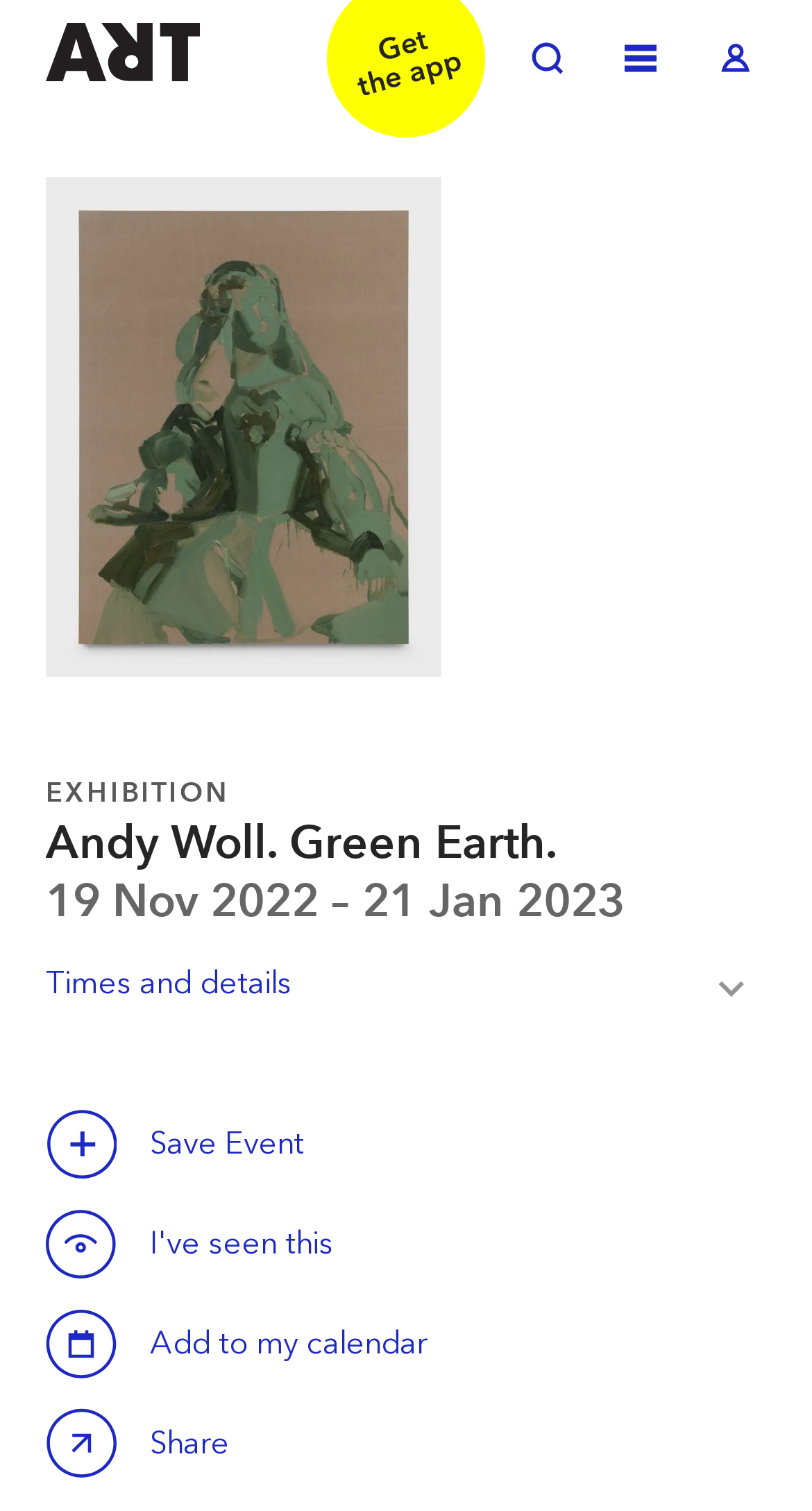Please identify the bounding box coordinates of the element I need to click to follow this instruction: "Toggle Times and details".

[0.056, 0.616, 0.944, 0.685]